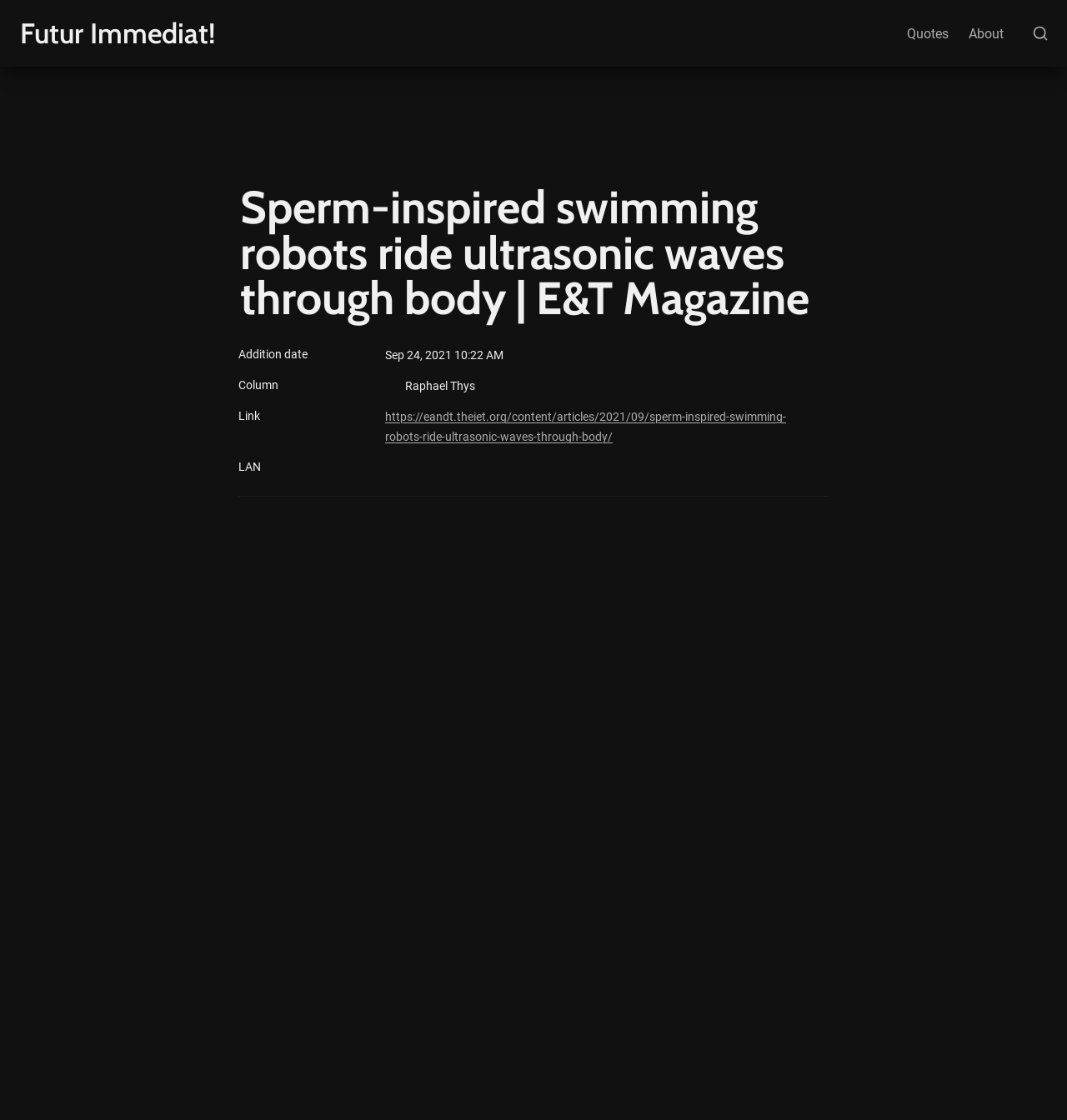Offer an in-depth caption of the entire webpage.

The webpage is about an article titled "Sperm-inspired swimming robots ride ultrasonic waves through body | E&T Magazine". At the top of the page, there is a navigation menu labeled "Main" that spans the entire width of the page. Within this menu, there are three links: "Futur Immediat!" on the left, "Quotes" in the center, and "About" on the right. To the right of the "About" link, there is a small image.

Below the navigation menu, the article's title is displayed prominently, taking up about half of the page's width. The title is accompanied by several pieces of metadata, including the addition date "Sep 24, 2021 10:22 AM", the column name, and the author's name "Raphael Thys". There is also a small image and a link to the article's URL.

The main content of the article is displayed below the title and metadata, taking up most of the page's height. The article features a large image that spans about half of the page's width.

Overall, the webpage has a simple and organized layout, with clear headings and concise text. There are a total of four images on the page, including the small icon in the navigation menu and the large image in the article content.